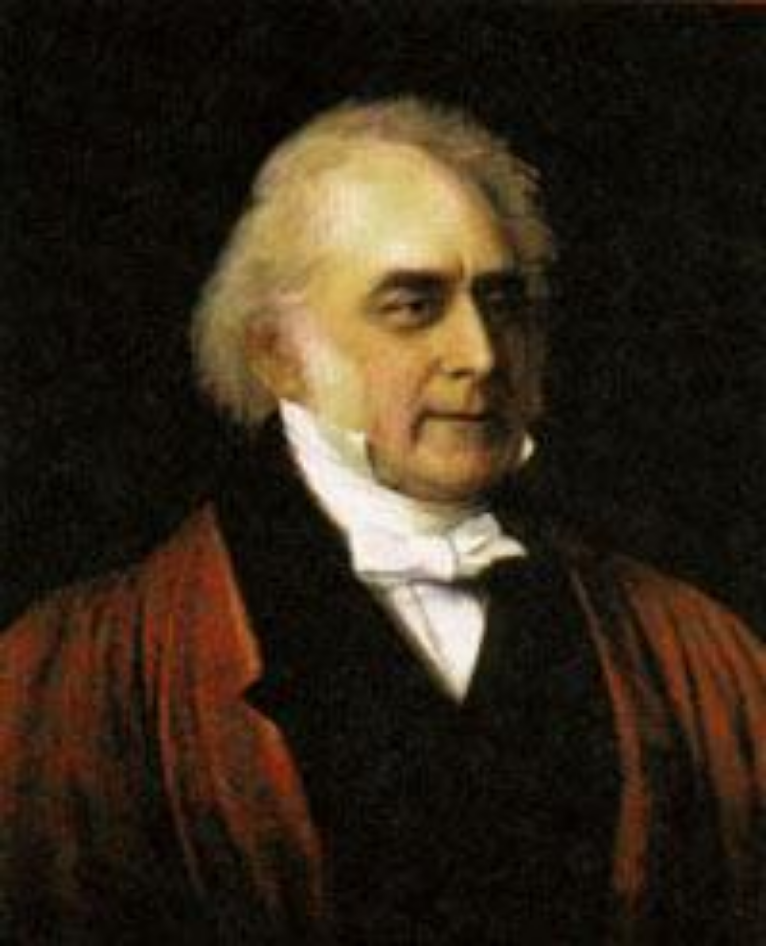Answer this question using a single word or a brief phrase:
What is the time period of Dr. William King's intellectual contributions?

1890s to 1910s